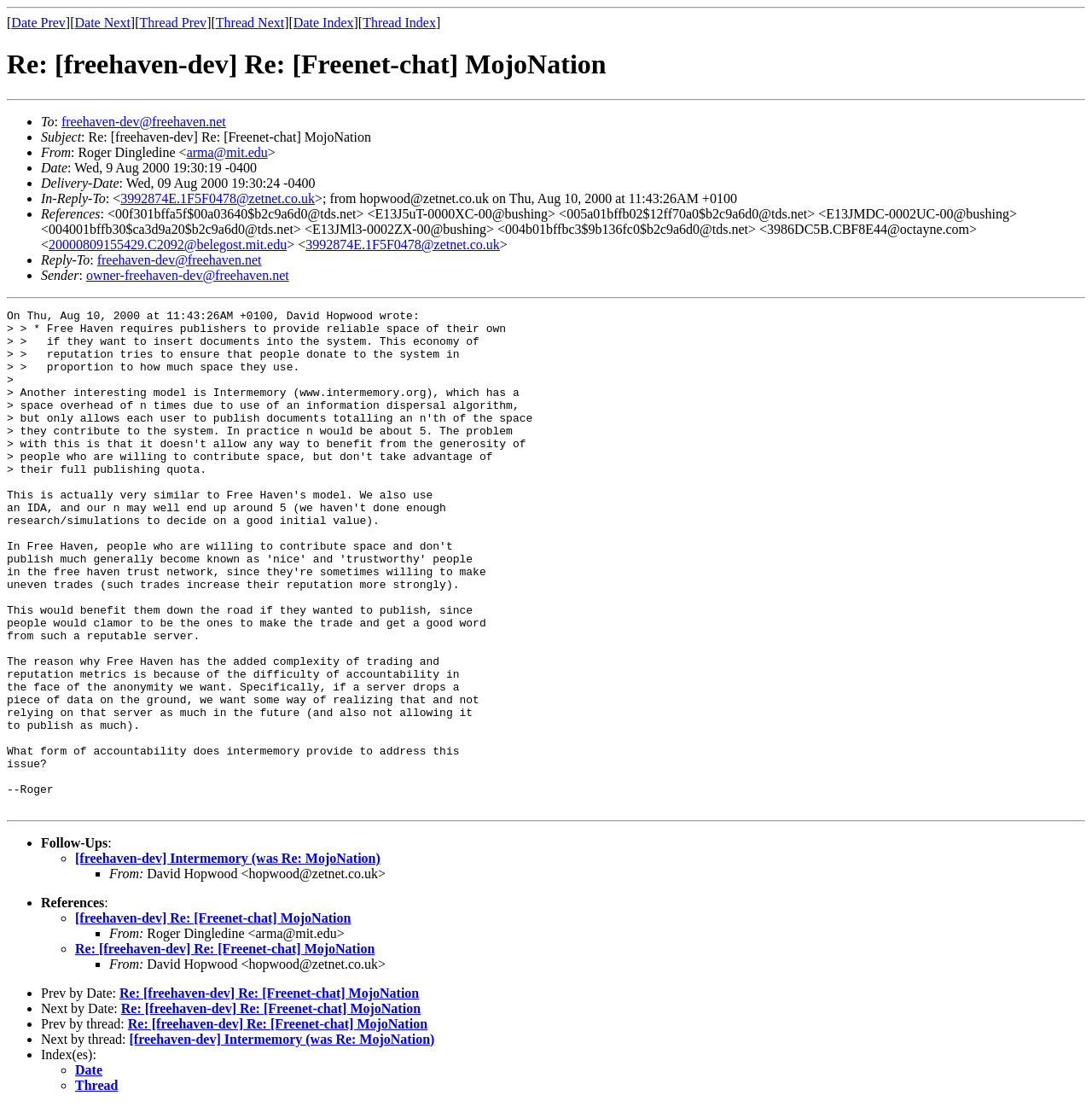Give an extensive and precise description of the webpage.

This webpage appears to be an archived email thread from a mailing list. At the top, there is a horizontal separator, followed by a series of links to navigate through the email thread, including "Date Prev", "Date Next", "Thread Prev", and "Thread Next". 

Below these links, there is a heading that displays the subject of the email thread, "Re: [freehaven-dev] Re: [Freenet-chat] MojoNation". 

The main content of the webpage is a list of email messages, each marked with a bullet point. Each message includes information such as the sender's email address, the date and time the message was sent, and the message's subject. The messages are organized in a hierarchical structure, with replies to previous messages indented below the original message.

There are several horizontal separators throughout the webpage, which separate the different sections of the email thread. At the bottom of the webpage, there are links to navigate to the previous or next message in the thread, both by date and by thread.

Overall, the webpage appears to be a simple, text-based archive of an email thread, with a focus on providing easy navigation and access to the content of the messages.